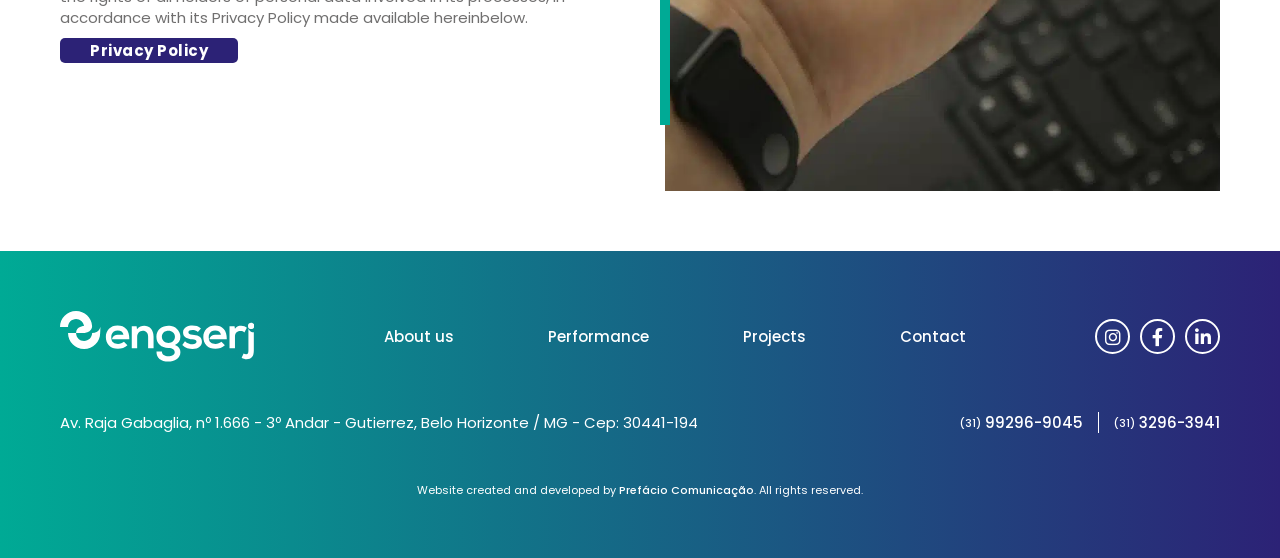Respond to the following query with just one word or a short phrase: 
What is the address of the company?

Av. Raja Gabaglia, nº 1.666